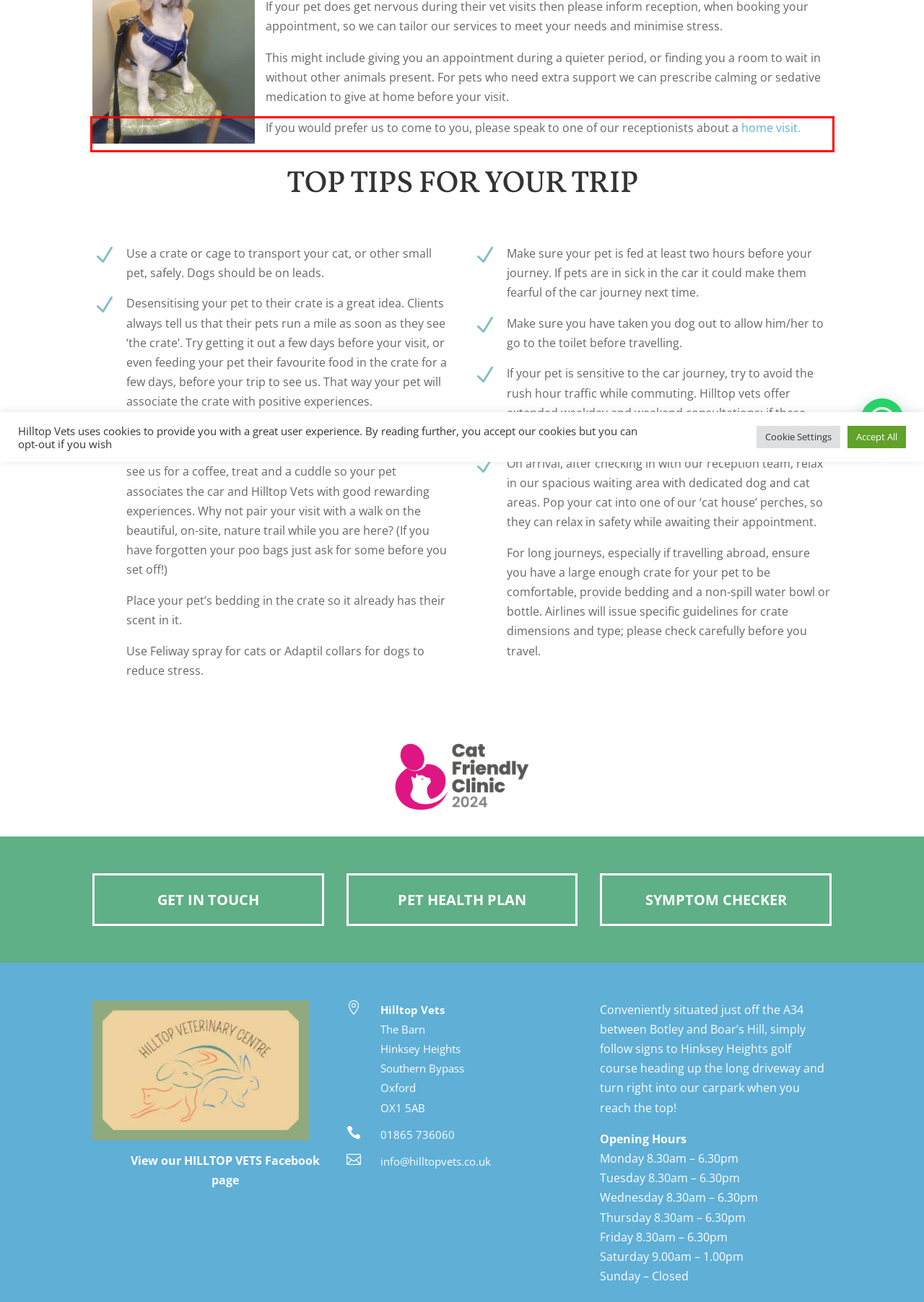Please analyze the provided webpage screenshot and perform OCR to extract the text content from the red rectangle bounding box.

If you would prefer us to come to you, please speak to one of our receptionists about a home visit.